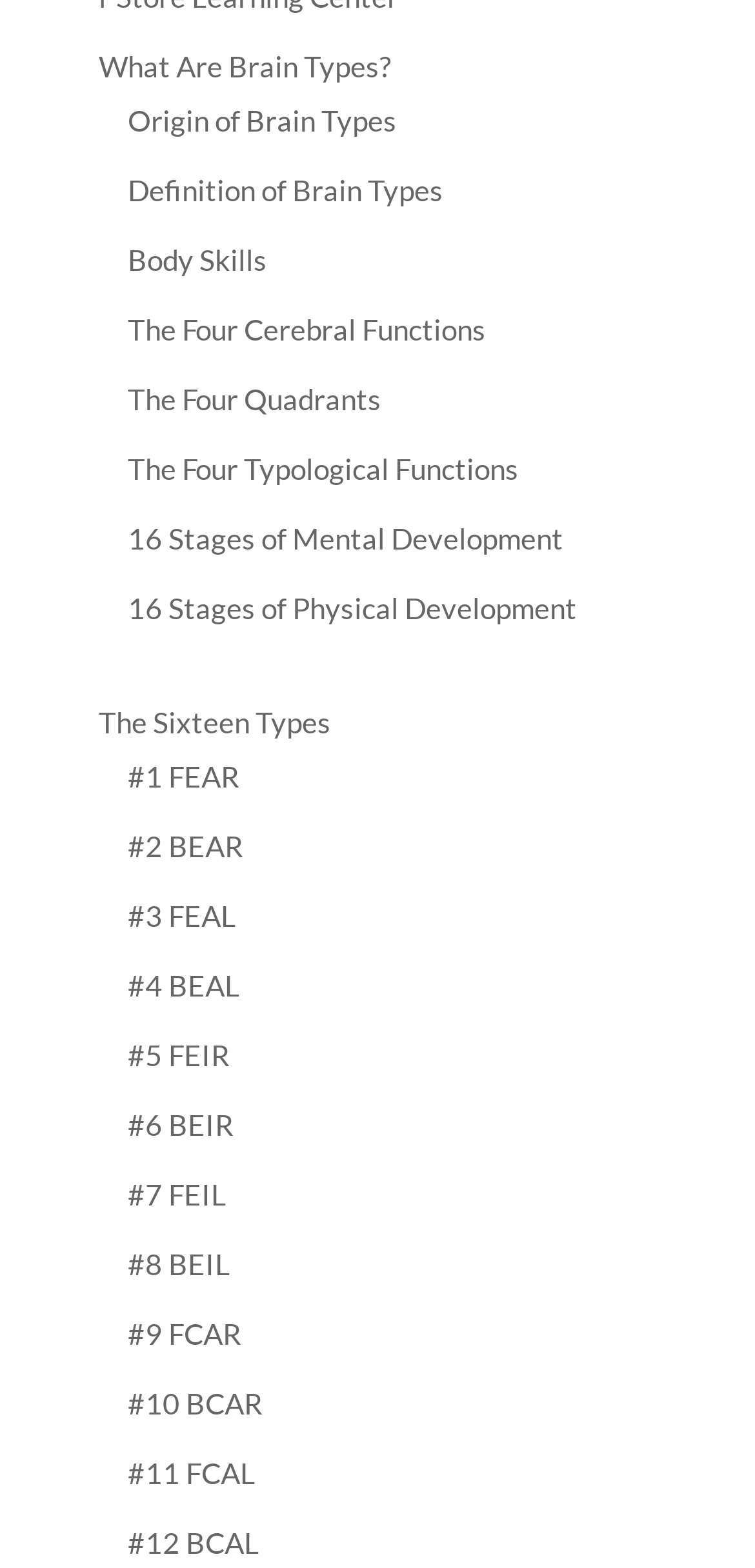Respond to the following question with a brief word or phrase:
How many brain types are listed?

16